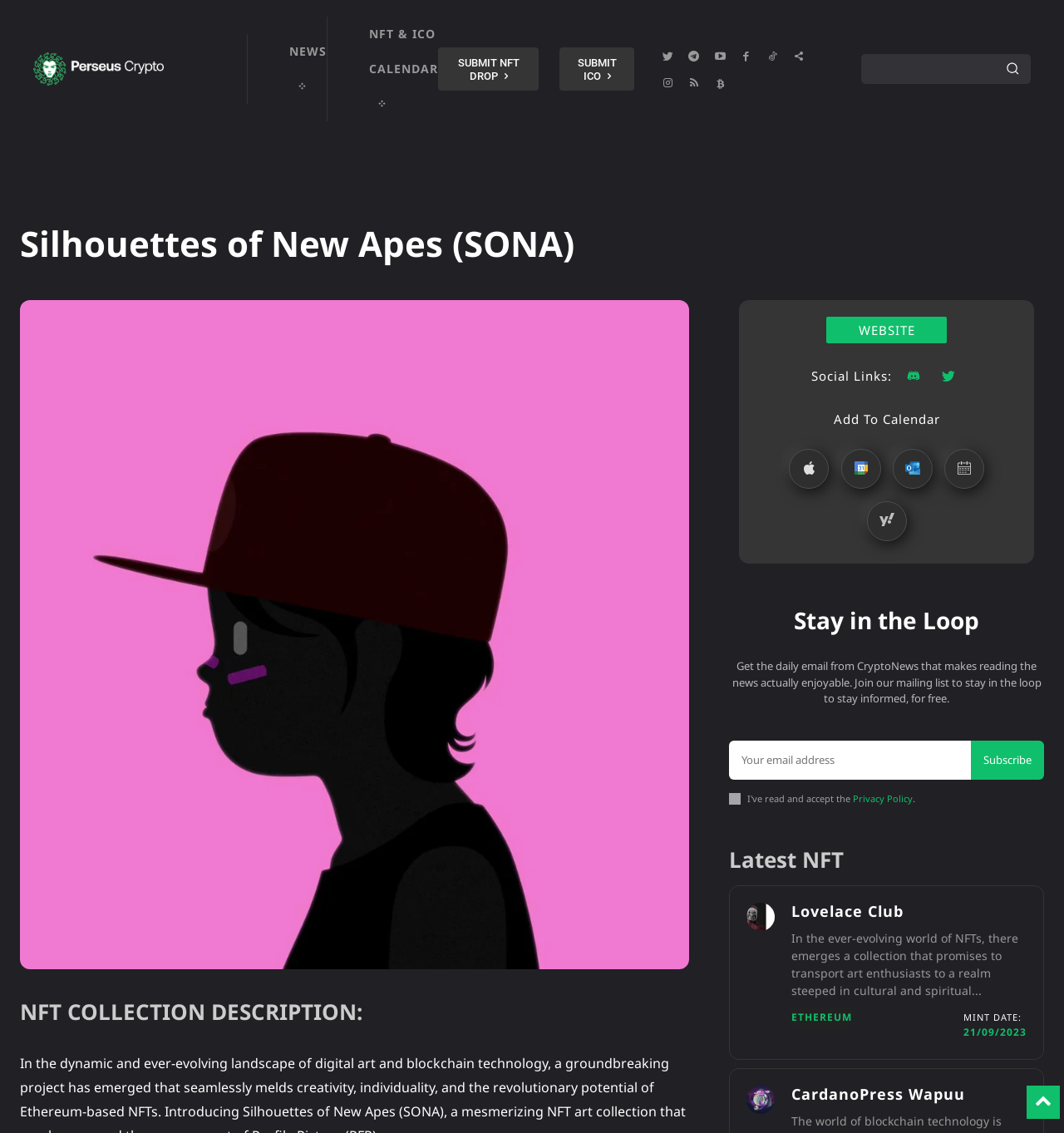Locate the heading on the webpage and return its text.

Silhouettes of New Apes (SONA)